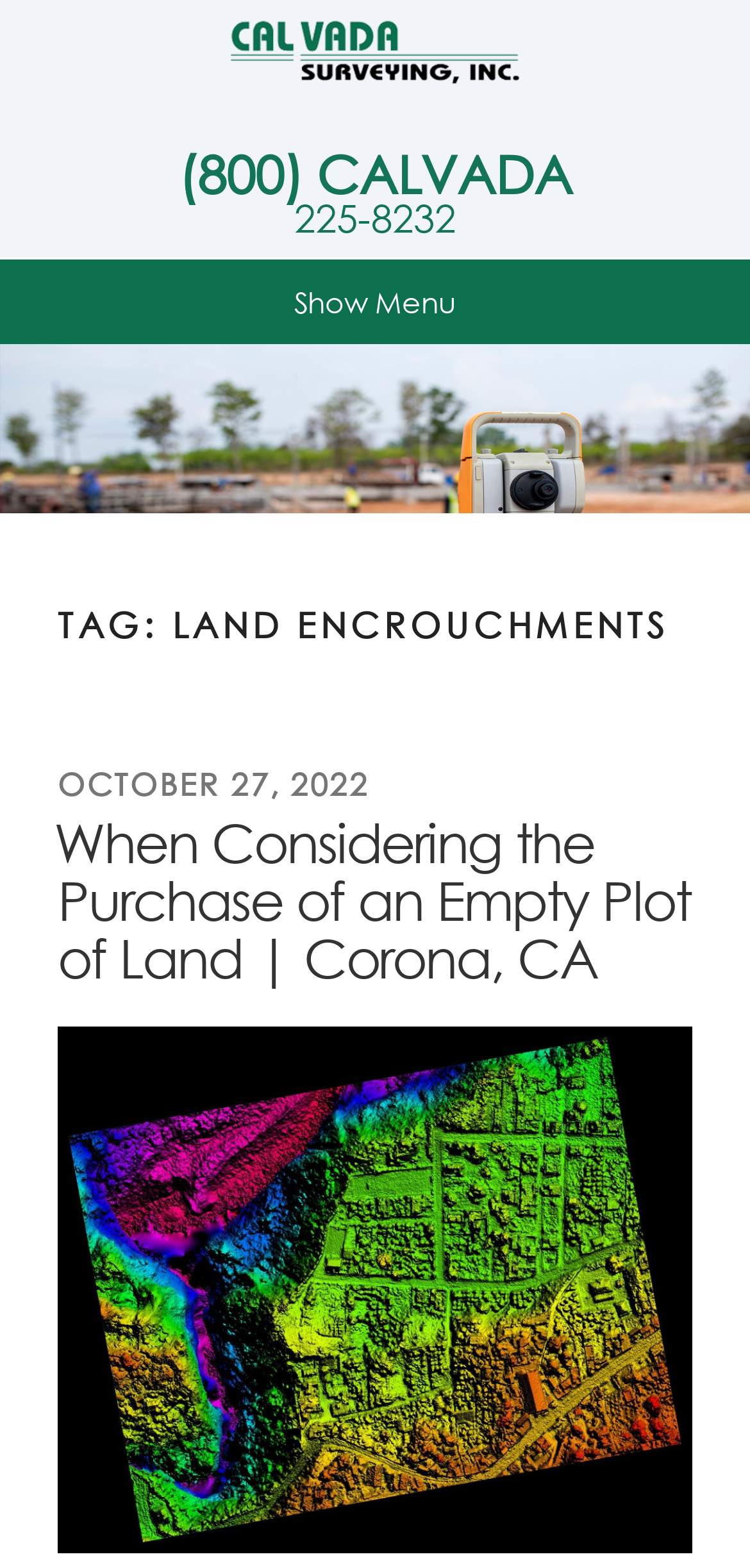Offer a meticulous description of the webpage's structure and content.

The webpage appears to be a blog post or article about land encroachments, specifically related to purchasing an empty plot of land in Corona, CA. 

At the top left of the page, there is a logo of Calvada Surveying, which is an image with a link. To the right of the logo, there is a phone number "(800) CALVADA" with a link, and below it, the phone number "225-8232" is displayed as static text. 

A horizontal image spans the entire width of the page, separating the top section from the main content. 

The main content starts with a heading "TAG: LAND ENCROUCHMENTS" in the top center of the page. Below this heading, there is a subheading "POSTED ON OCTOBER 27, 2022" with a link to the date. 

The main article title "When Considering the Purchase of an Empty Plot of Land | Corona, CA" is displayed below the subheading, and it is also a link. The article content is not explicitly mentioned in the accessibility tree, but it likely follows the title. 

At the bottom of the page, there is a figure or image that takes up the entire width of the page.